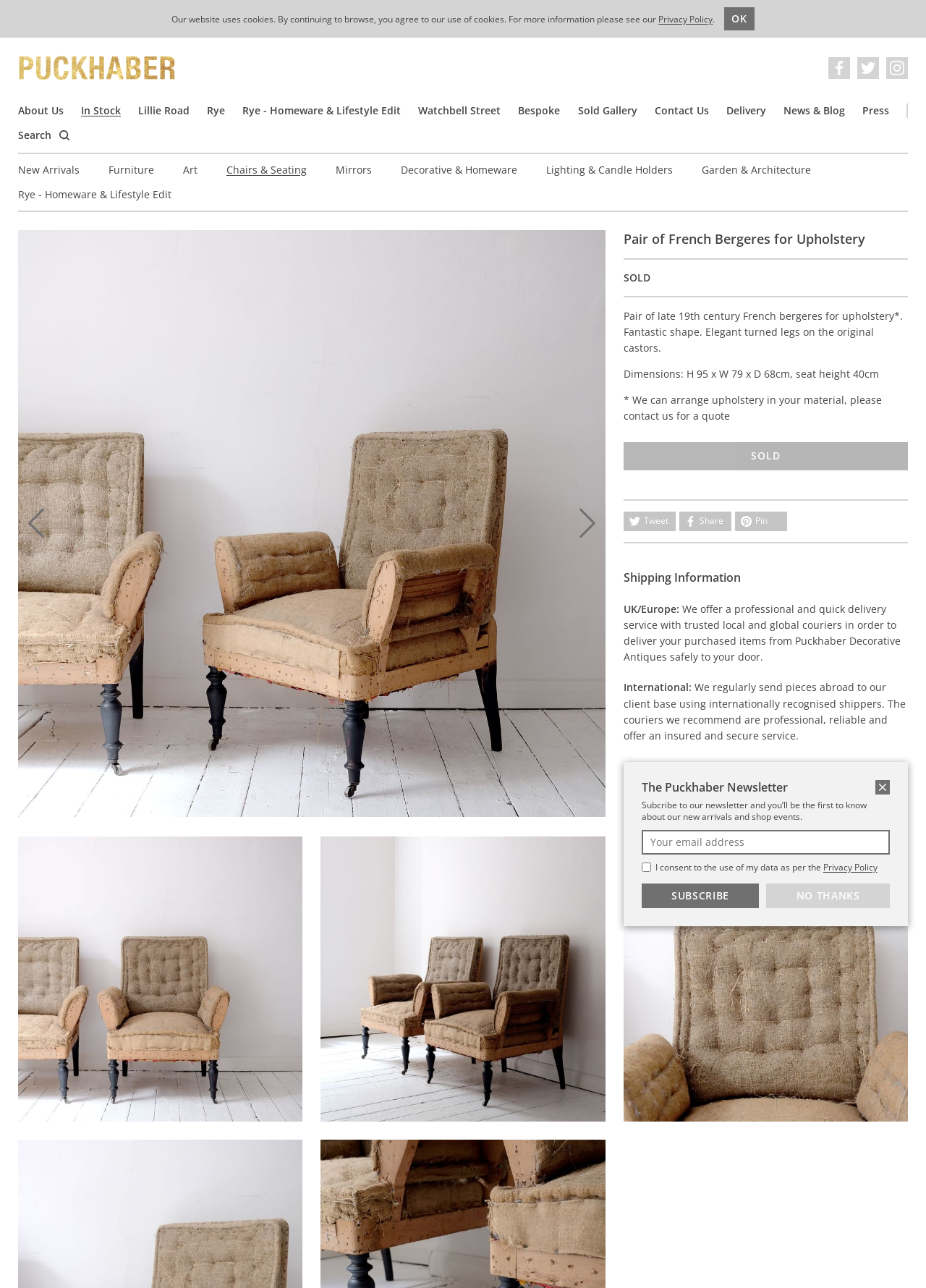Please locate the bounding box coordinates of the element that should be clicked to achieve the given instruction: "Click the 'About Us' link".

[0.02, 0.079, 0.069, 0.093]